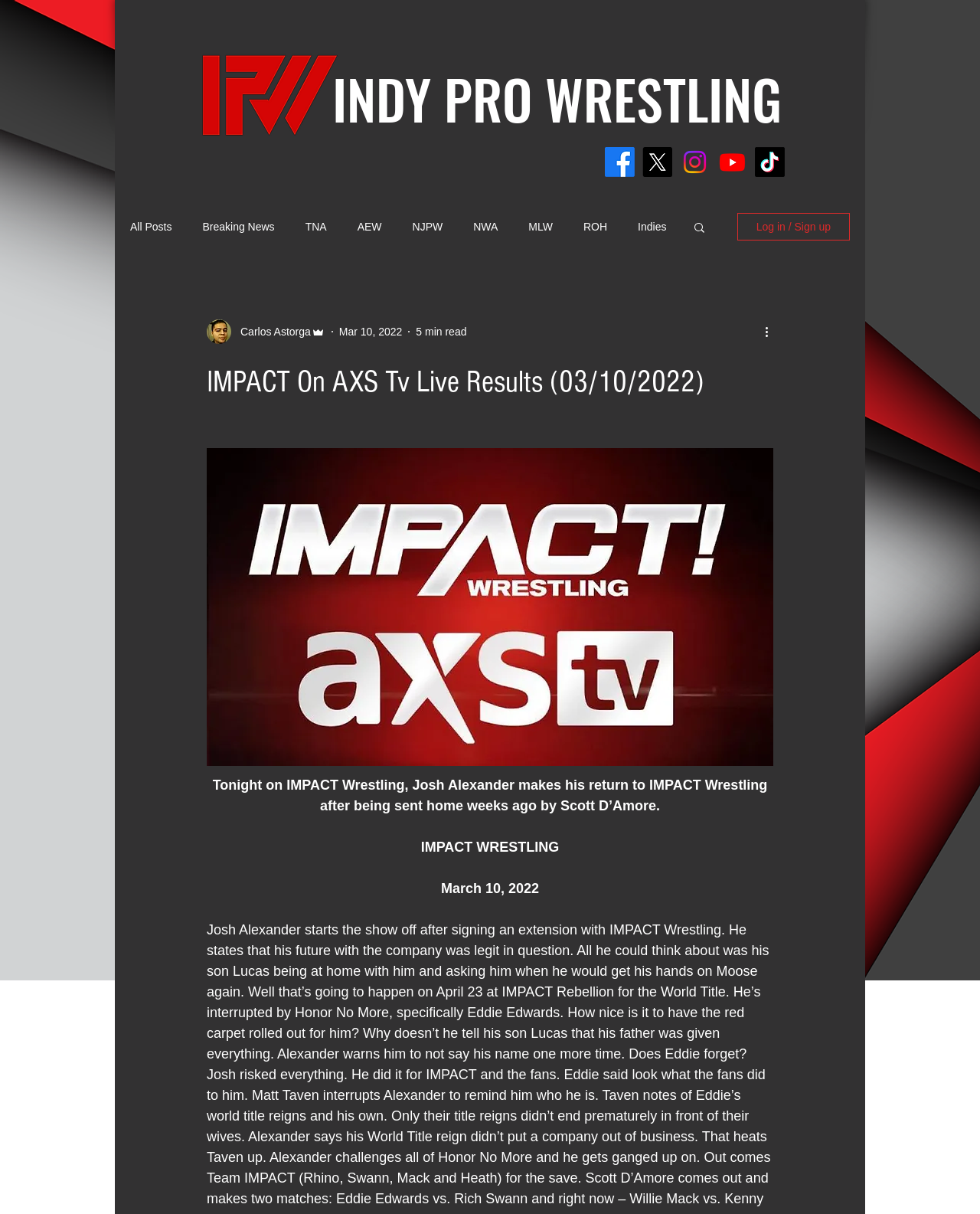Locate the bounding box coordinates of the element to click to perform the following action: 'Click the More actions button'. The coordinates should be given as four float values between 0 and 1, in the form of [left, top, right, bottom].

[0.778, 0.266, 0.797, 0.281]